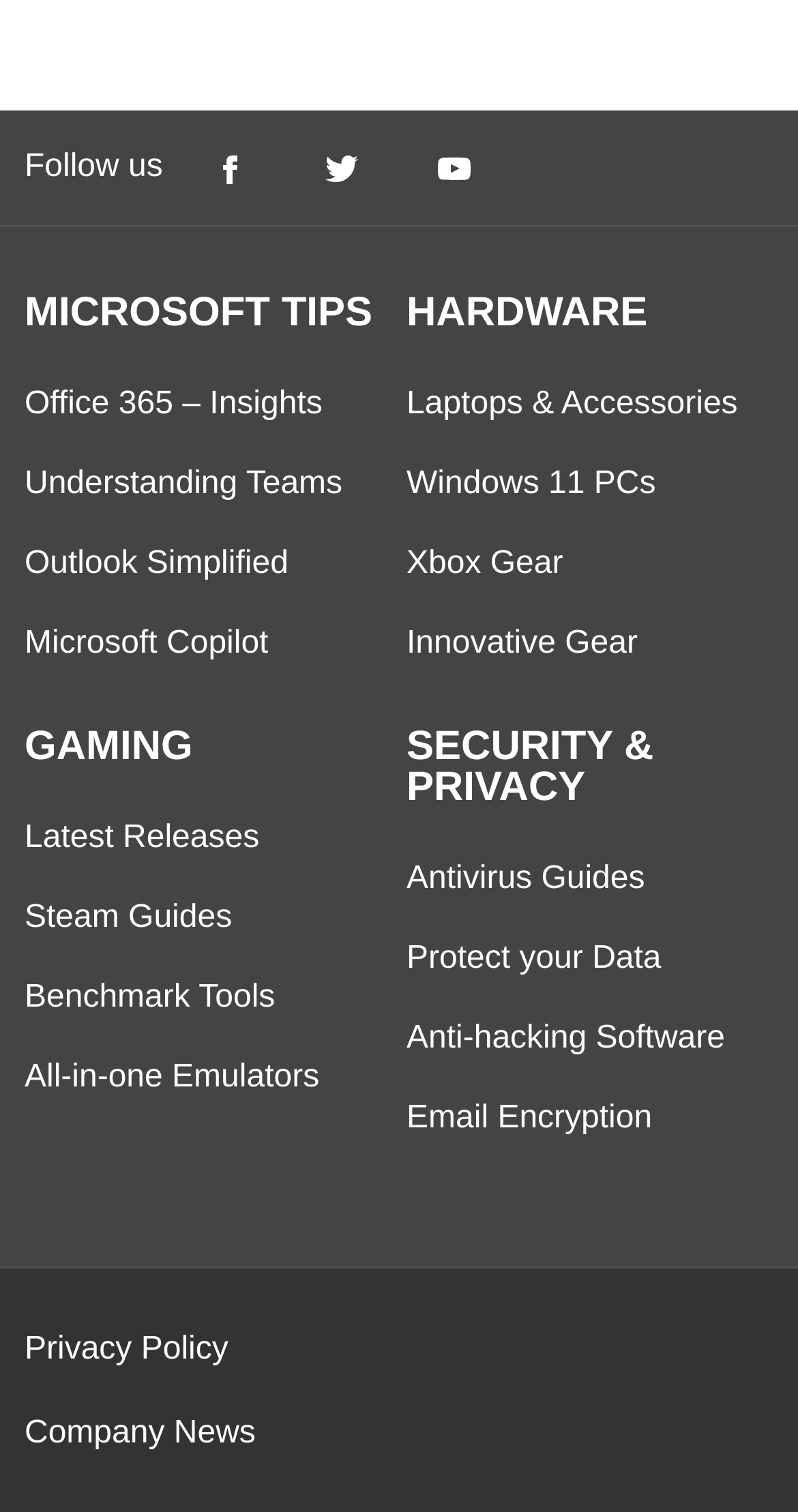Please answer the following question using a single word or phrase: 
What is the purpose of the 'Privacy Policy' link?

View privacy policy